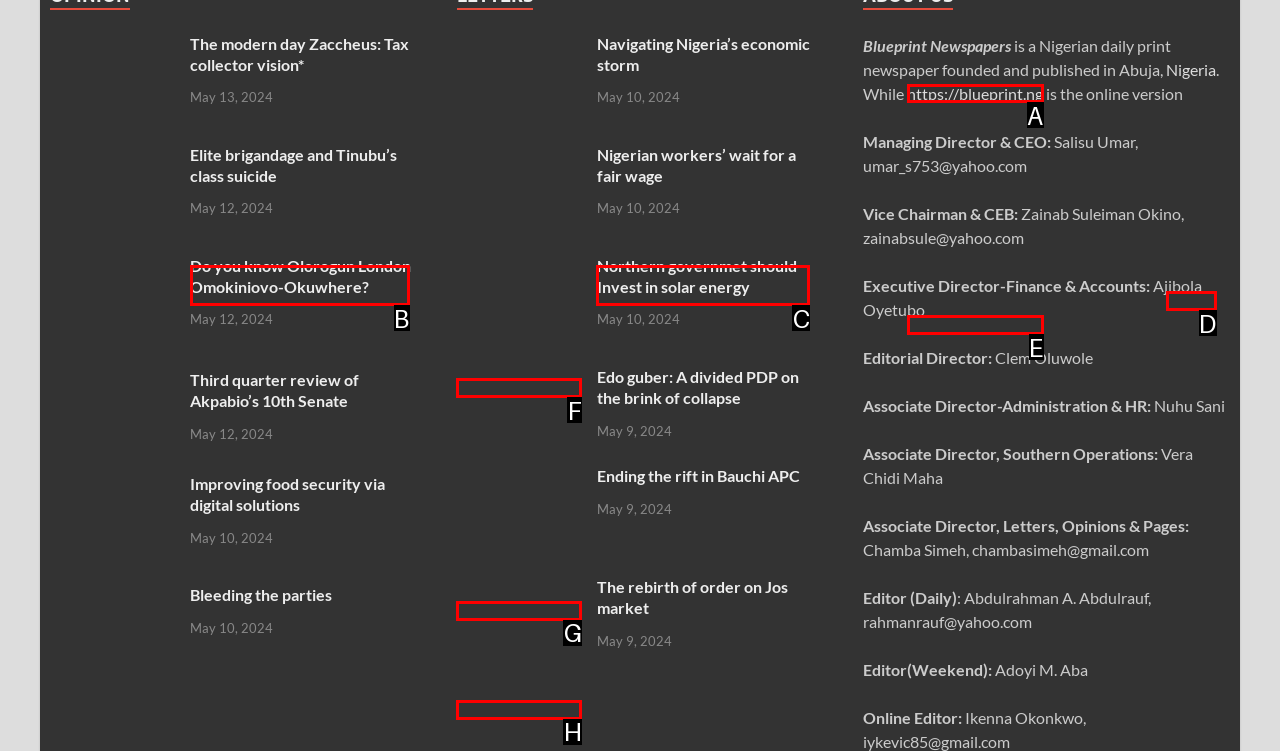Determine which option you need to click to execute the following task: Visit the website 'https://blueprint.ng'. Provide your answer as a single letter.

A